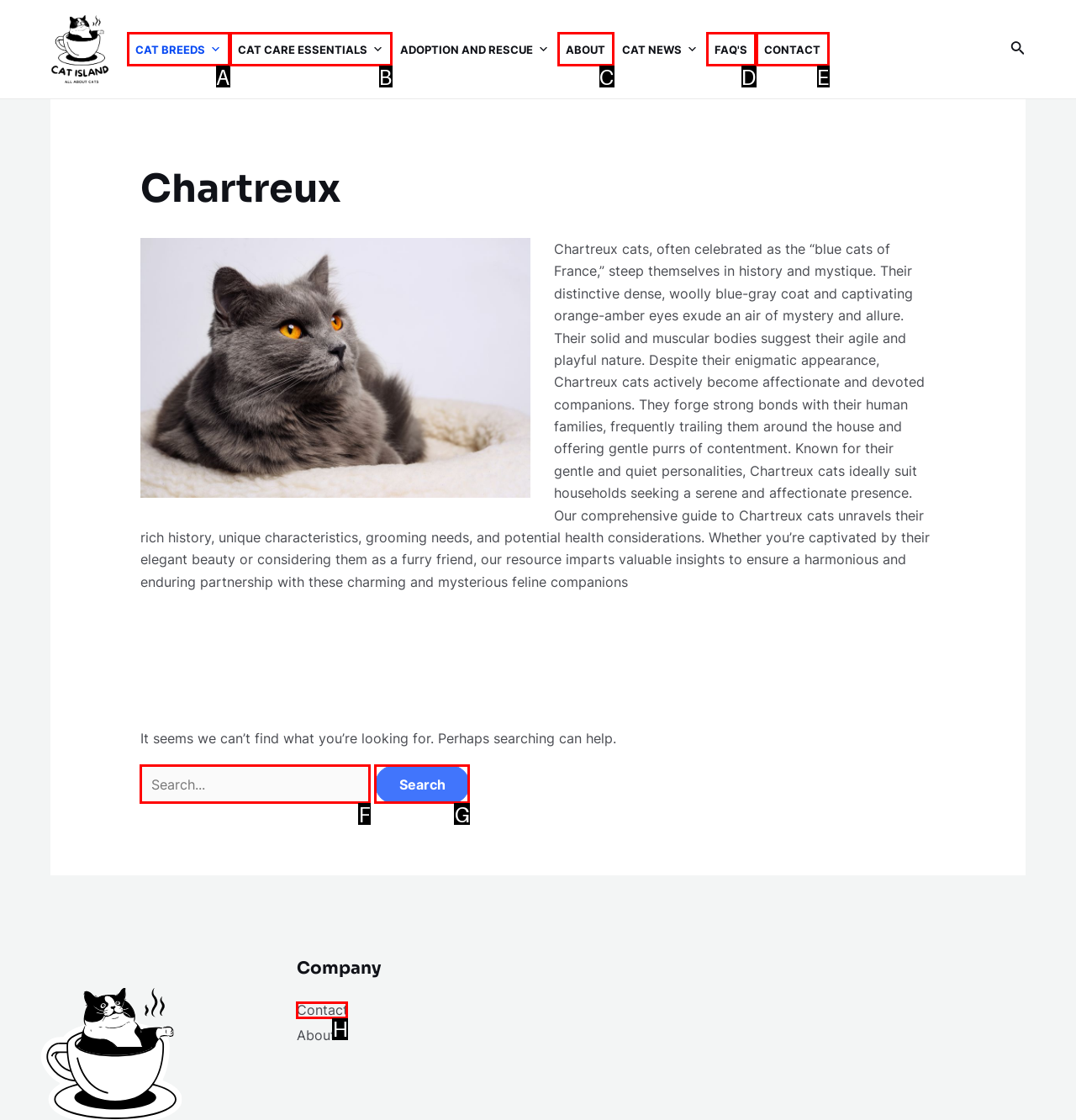Based on the description: Opinion, identify the matching lettered UI element.
Answer by indicating the letter from the choices.

None